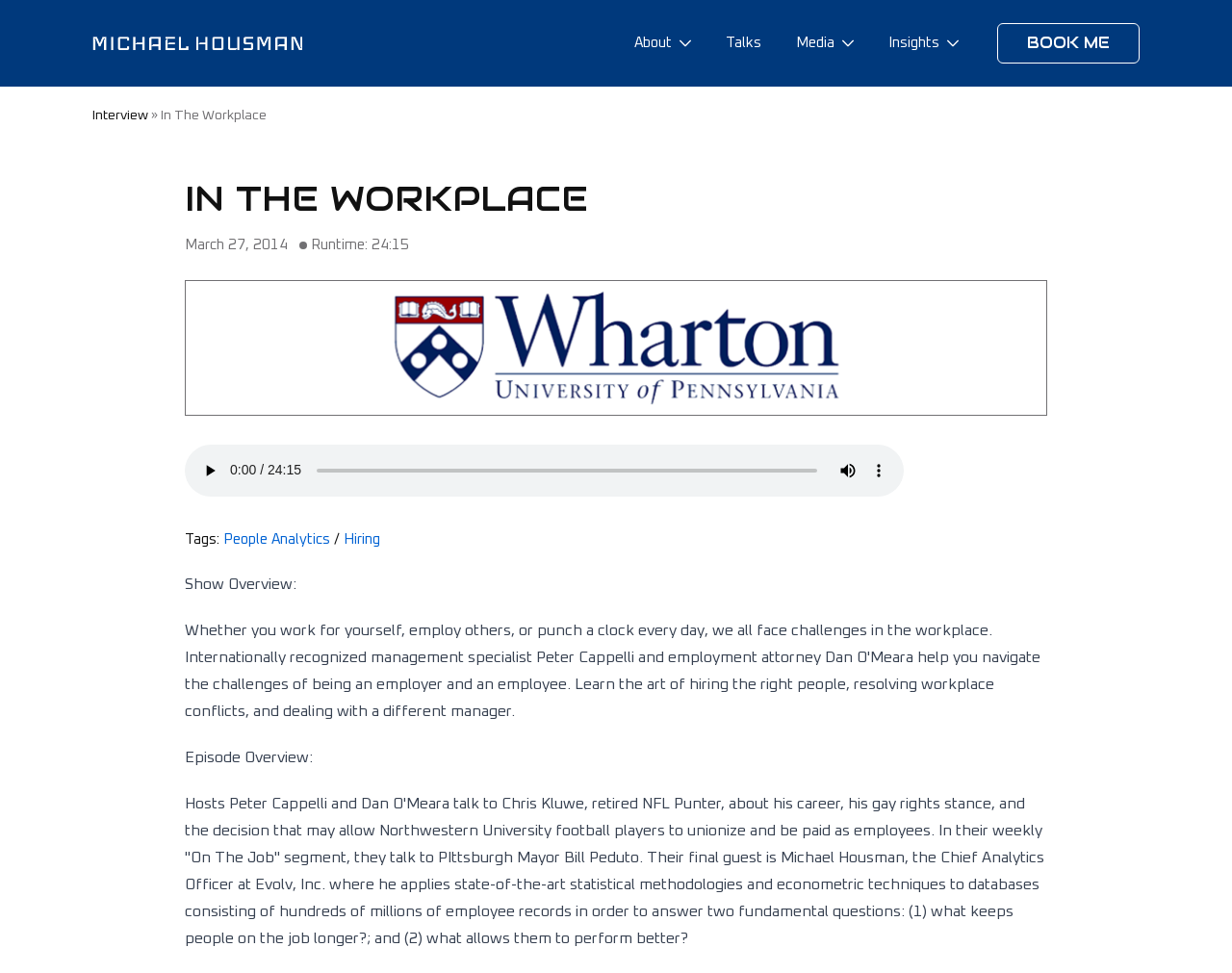Write an extensive caption that covers every aspect of the webpage.

The webpage is titled "In The Workplace" and features a logo of Michael Housman at the top left corner. Below the logo, there is a navigation menu with links to "About", "Talks", "Media", and "Insights" at the top center of the page. 

On the right side of the navigation menu, there is a prominent "BOOK ME" link. Below the navigation menu, the main content of the page is divided into two sections. The left section features an audio player with a play button, a time scrubber, and a mute button. There is also a "show more media controls" button. 

The right section of the main content features a heading "IN THE WORKPLACE" followed by the episode details, including the date "March 27, 2014", and the runtime "24:15". Below the episode details, there are tags "People Analytics" and "Hiring" with links to related content. 

The main content of the episode is described in a long paragraph, which summarizes the discussion between the hosts and their guests, including Chris Kluwe, Pittsburgh Mayor Bill Peduto, and Michael Housman, the Chief Analytics Officer at Evolv, Inc. The discussion revolves around topics such as career development, gay rights, and employee performance.